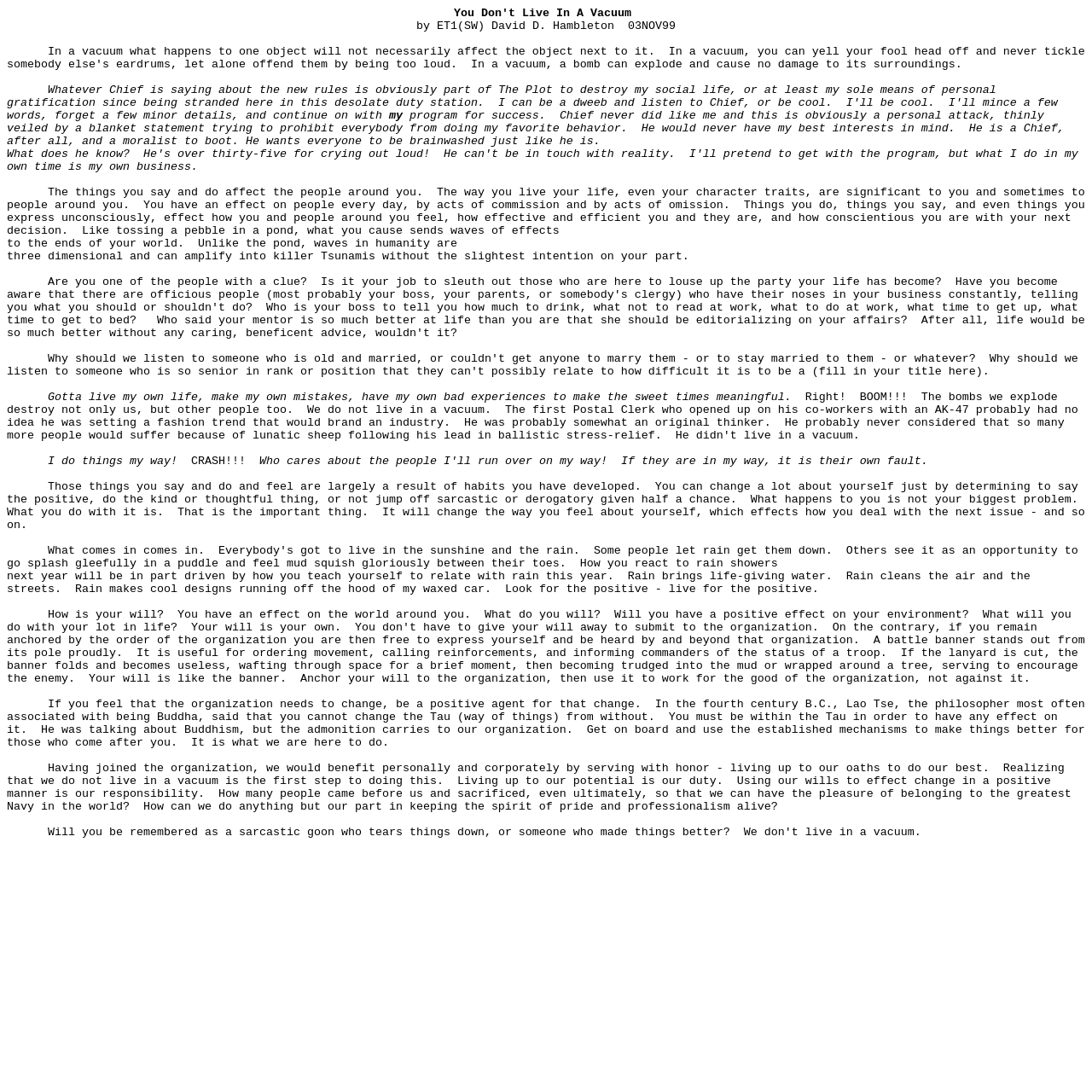What is the effect of our actions on others?
Look at the image and provide a detailed response to the question.

The text states that 'The things you say and do affect the people around you.' This suggests that our actions, whether intentional or unintentional, can have an impact on the people surrounding us.